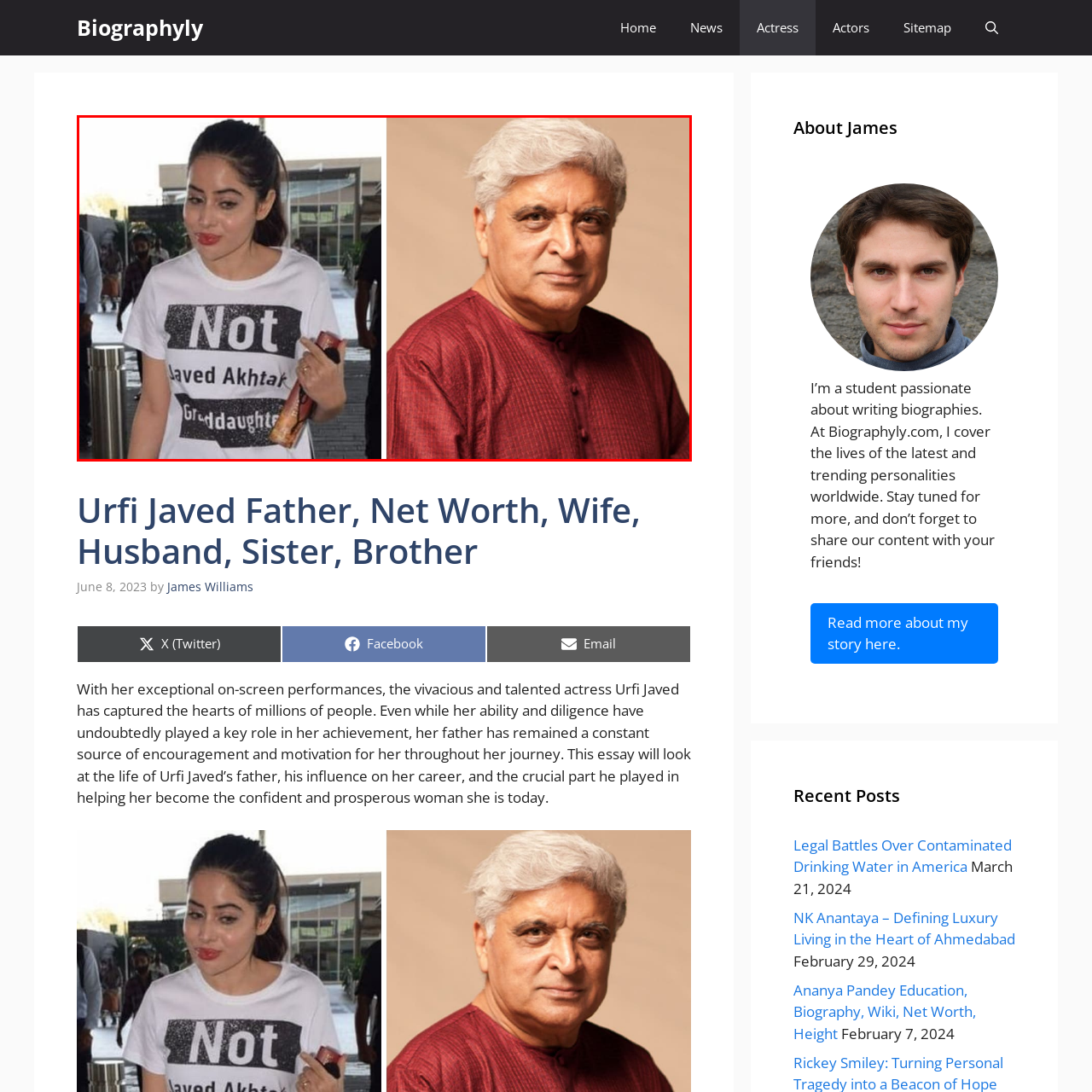View the segment outlined in white, What is the man wearing? 
Answer using one word or phrase.

A traditional burgundy kurta